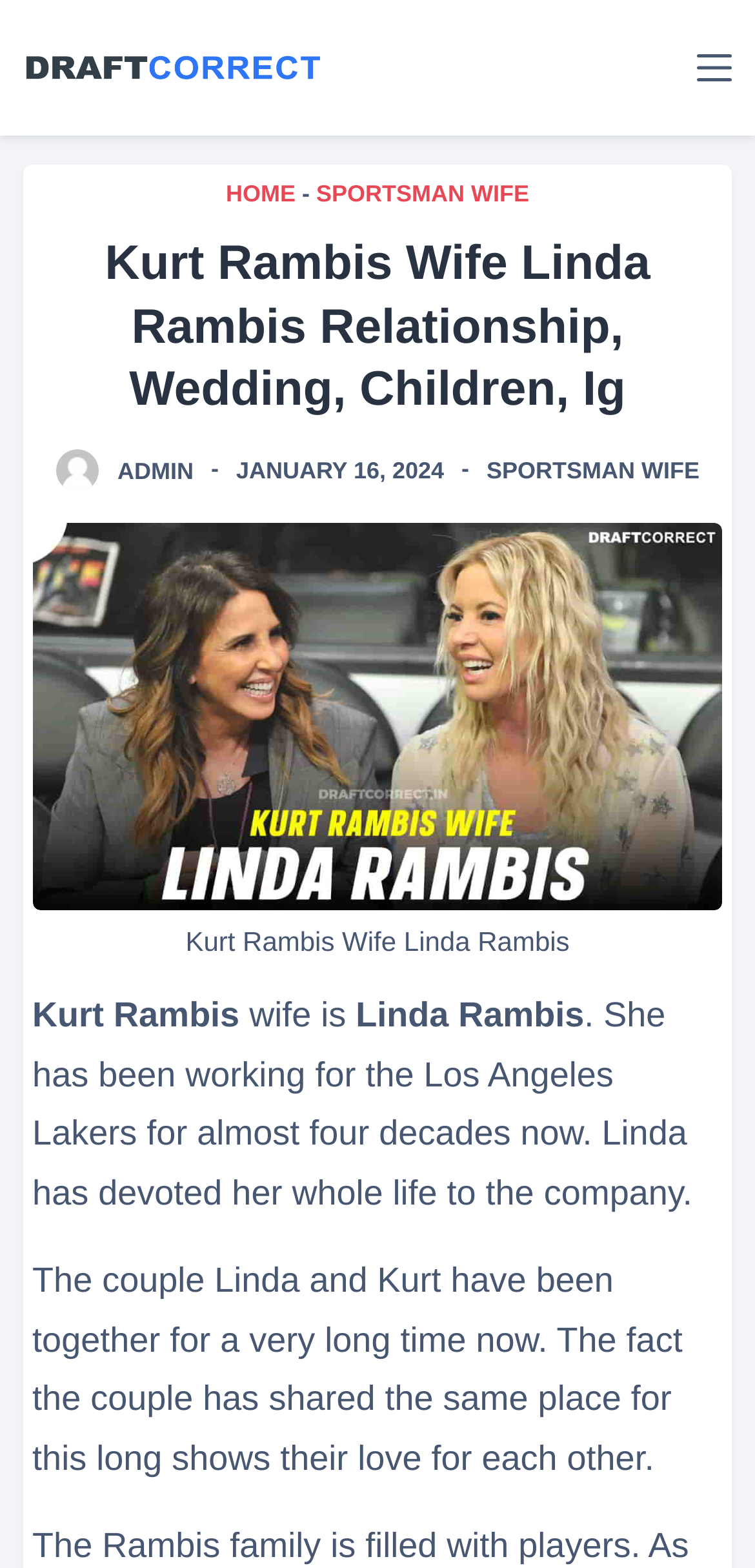Carefully examine the image and provide an in-depth answer to the question: What is Linda Rambis' occupation?

Based on the webpage, Linda Rambis has been working for the Los Angeles Lakers for almost four decades now, which indicates that she is an employee of the company.